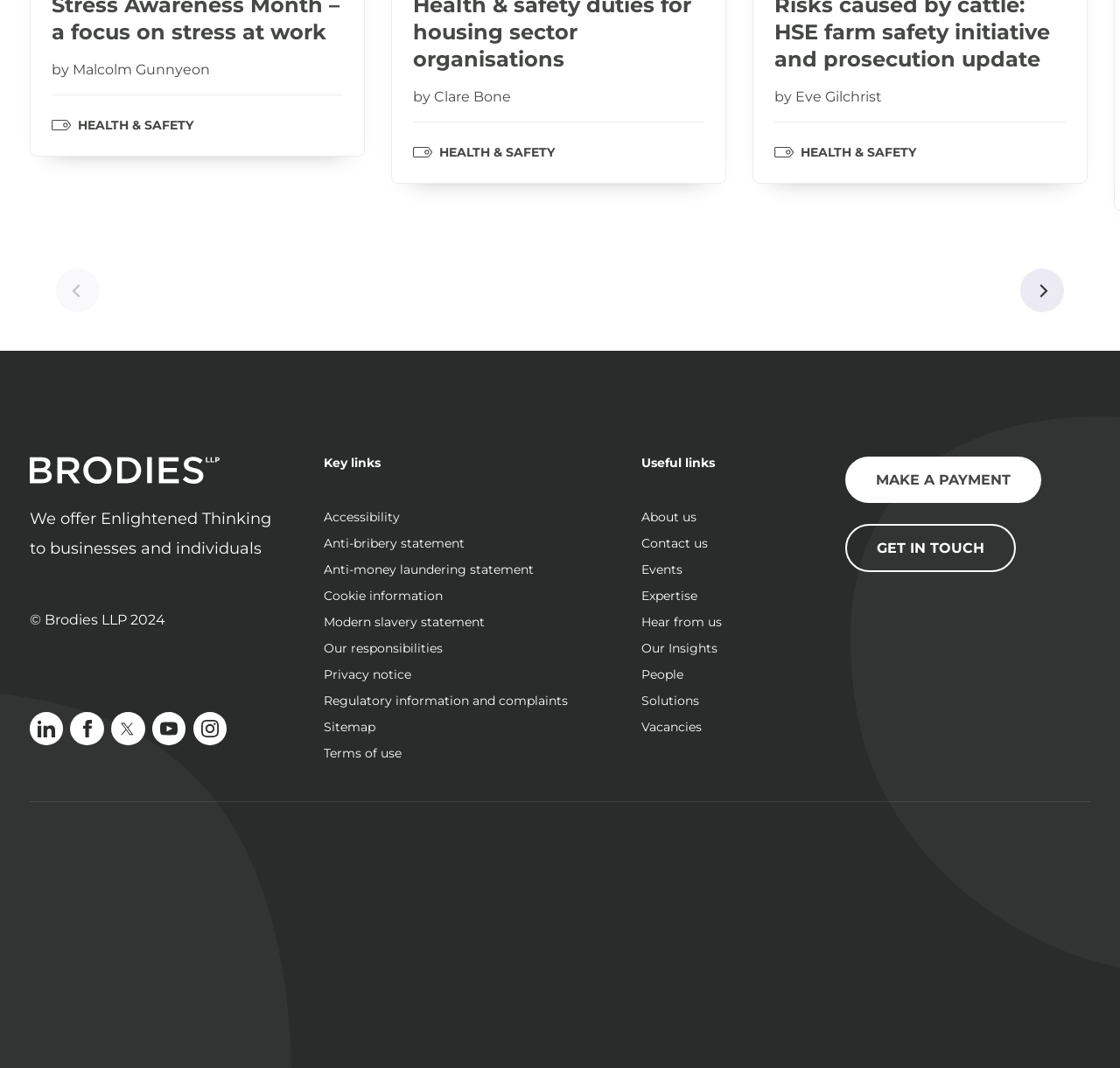What is the name of the author?
Answer with a single word or short phrase according to what you see in the image.

Malcolm Gunnyeon